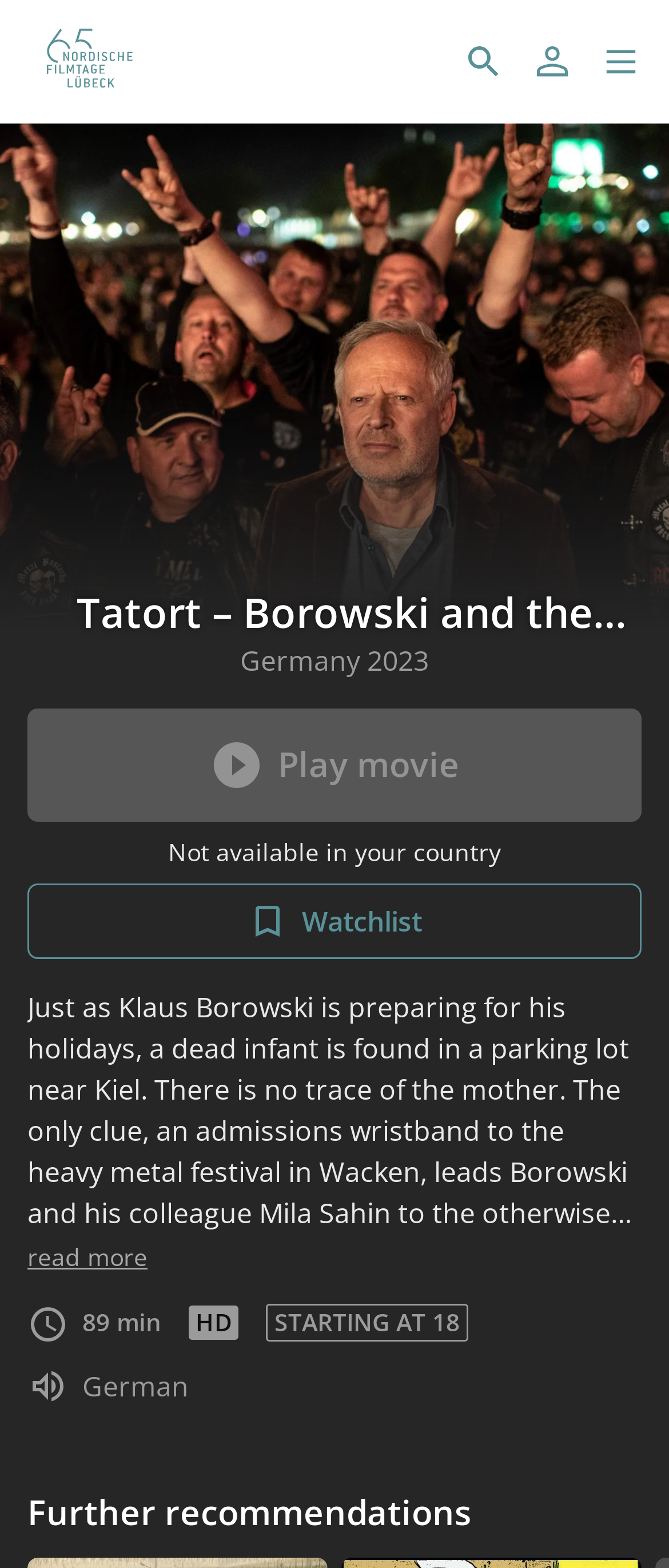What is the audio language of the movie?
Please use the visual content to give a single word or phrase answer.

German